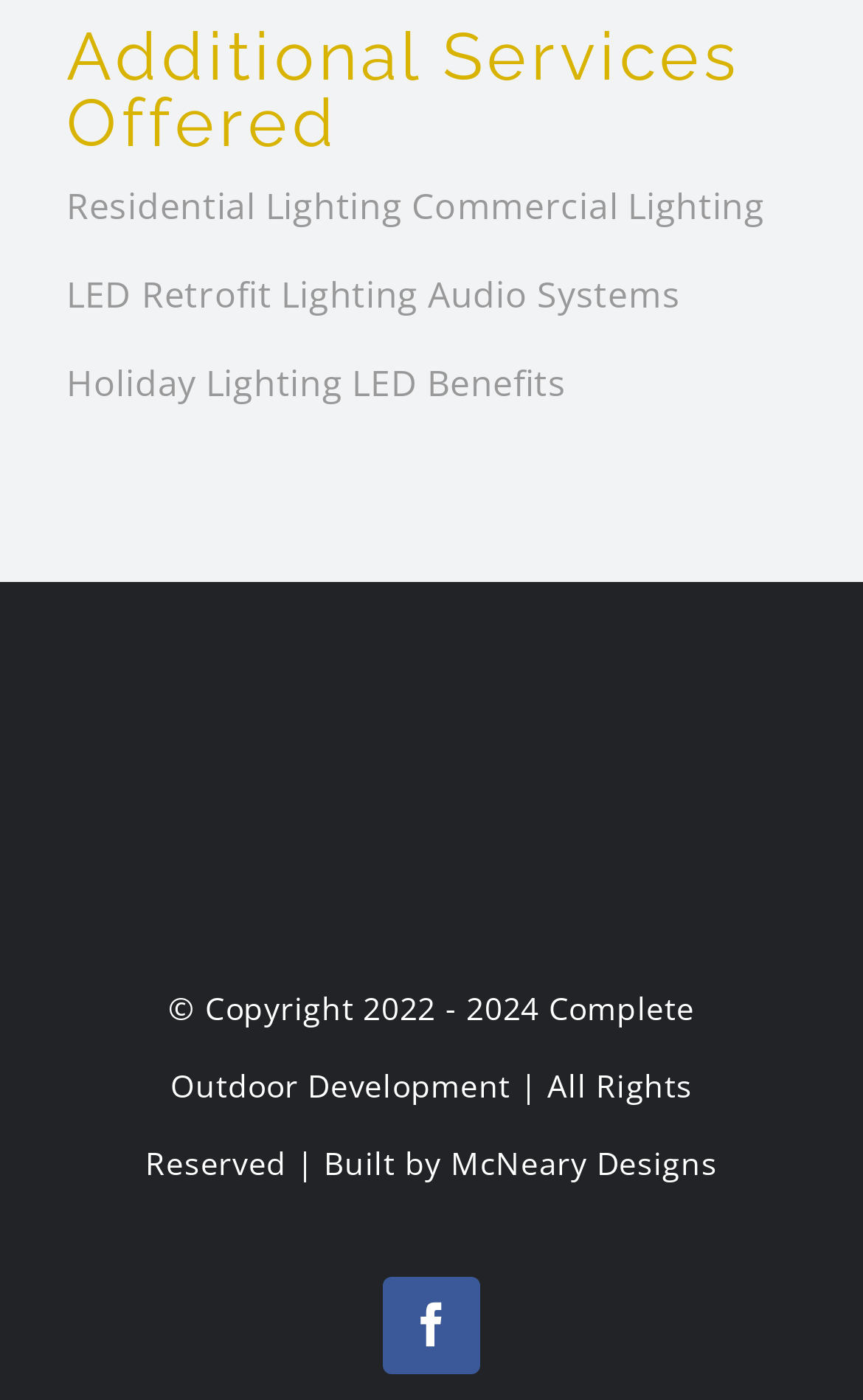What social media platform is linked on the webpage?
Please provide a single word or phrase in response based on the screenshot.

Facebook